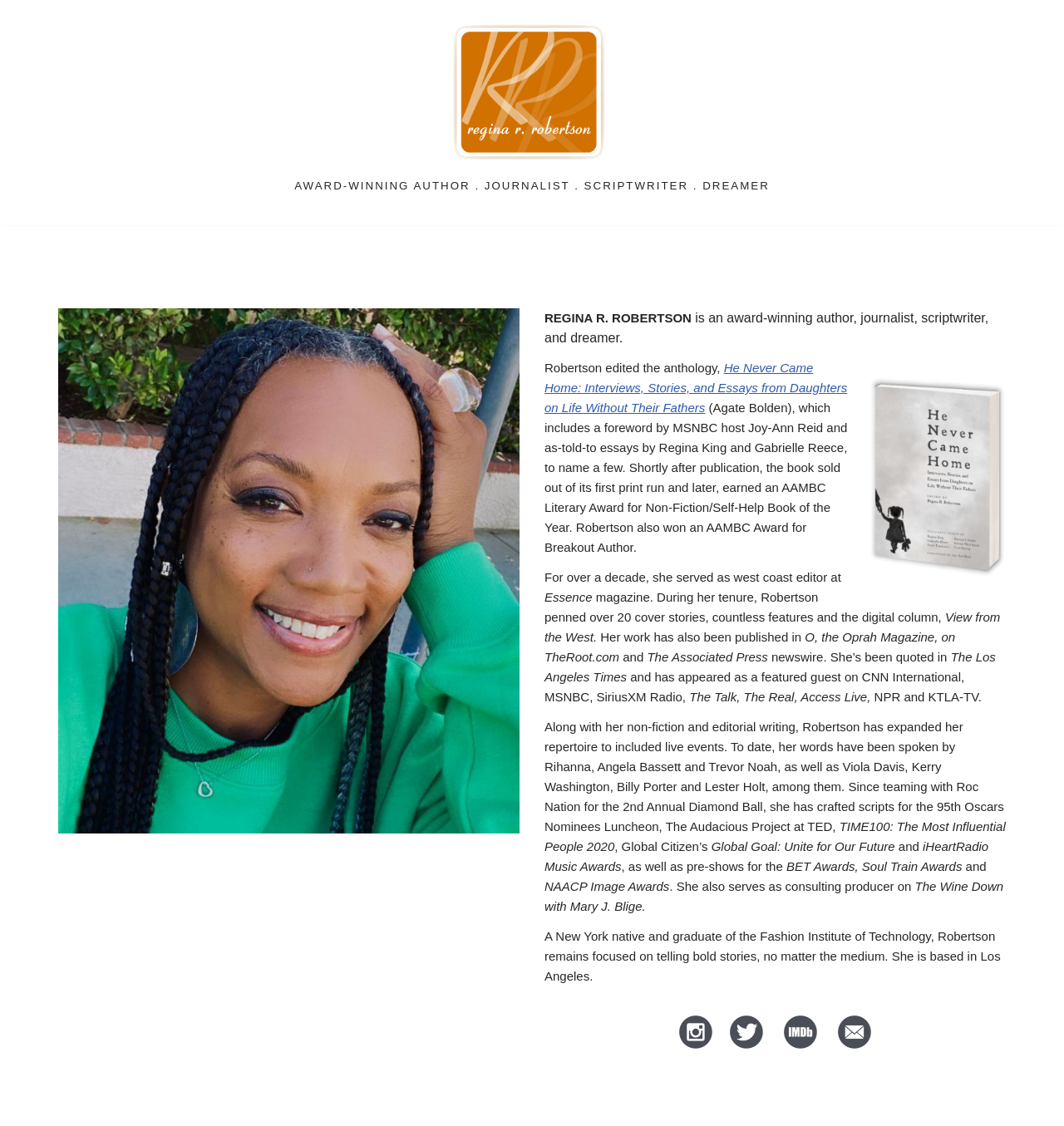Given the description "Skip to content", provide the bounding box coordinates of the corresponding UI element.

[0.0, 0.024, 0.023, 0.038]